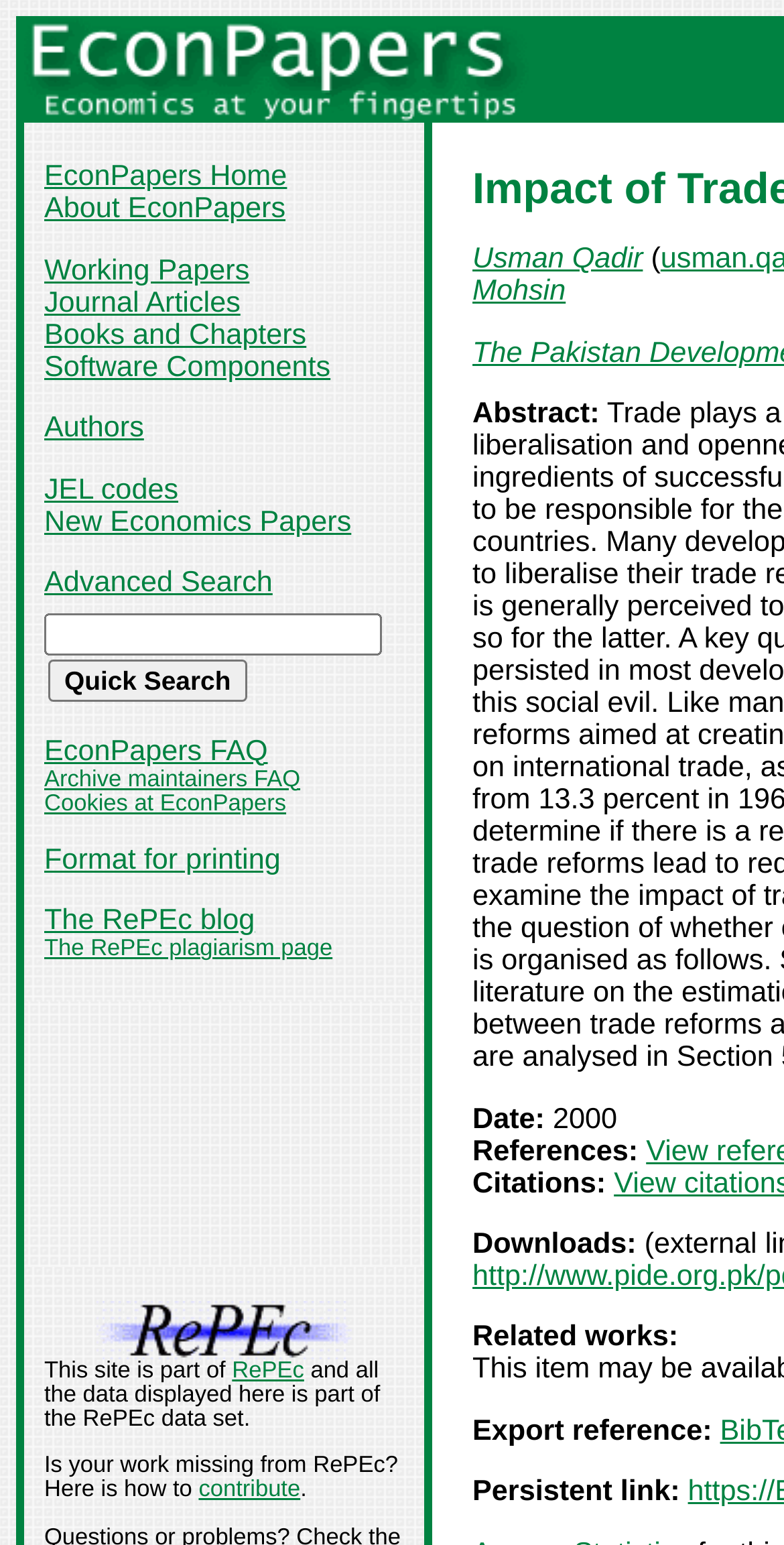Please determine the bounding box coordinates of the area that needs to be clicked to complete this task: 'Contribute to RePEc'. The coordinates must be four float numbers between 0 and 1, formatted as [left, top, right, bottom].

[0.253, 0.957, 0.383, 0.973]